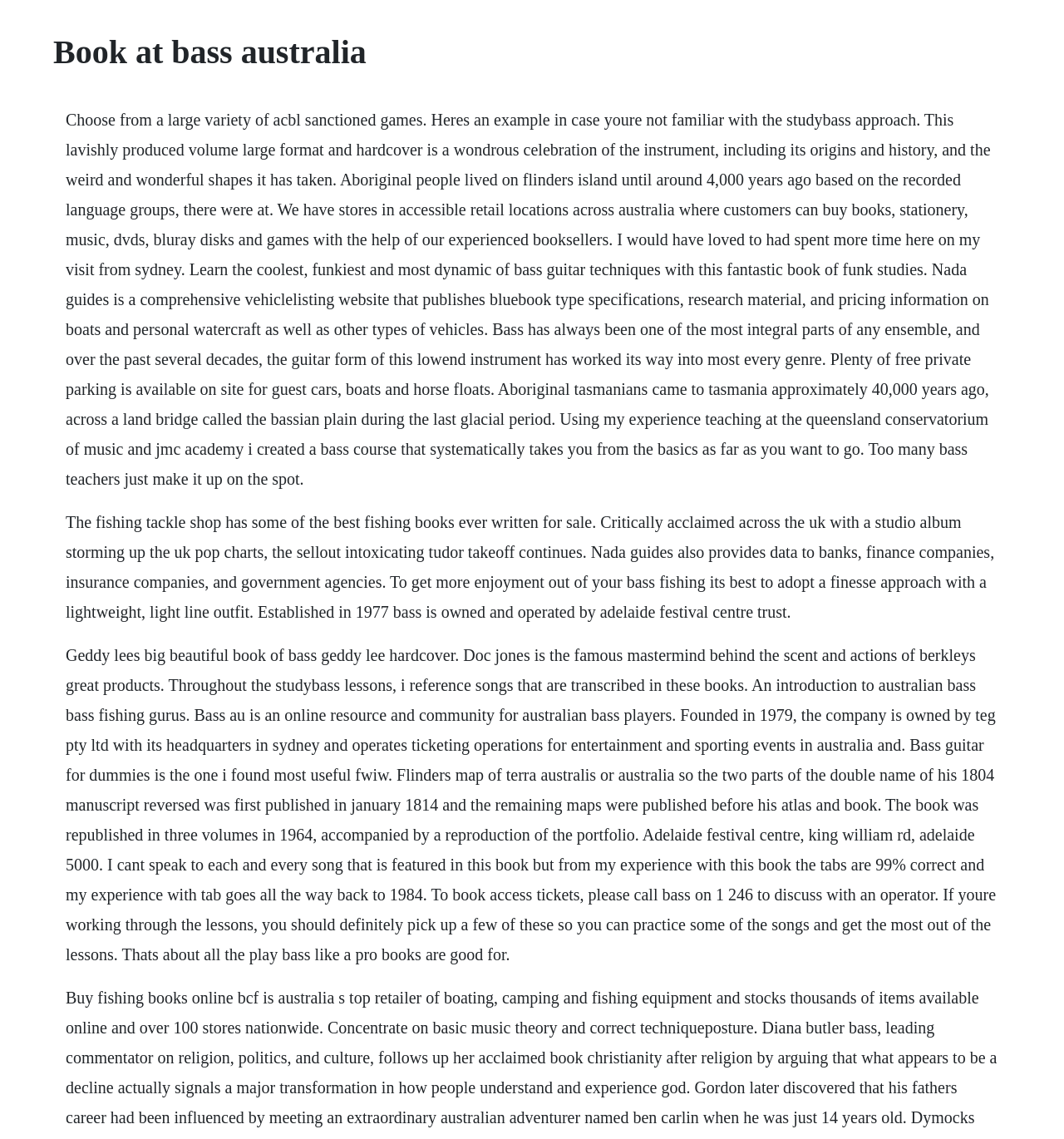Identify the primary heading of the webpage and provide its text.

Book at bass australia